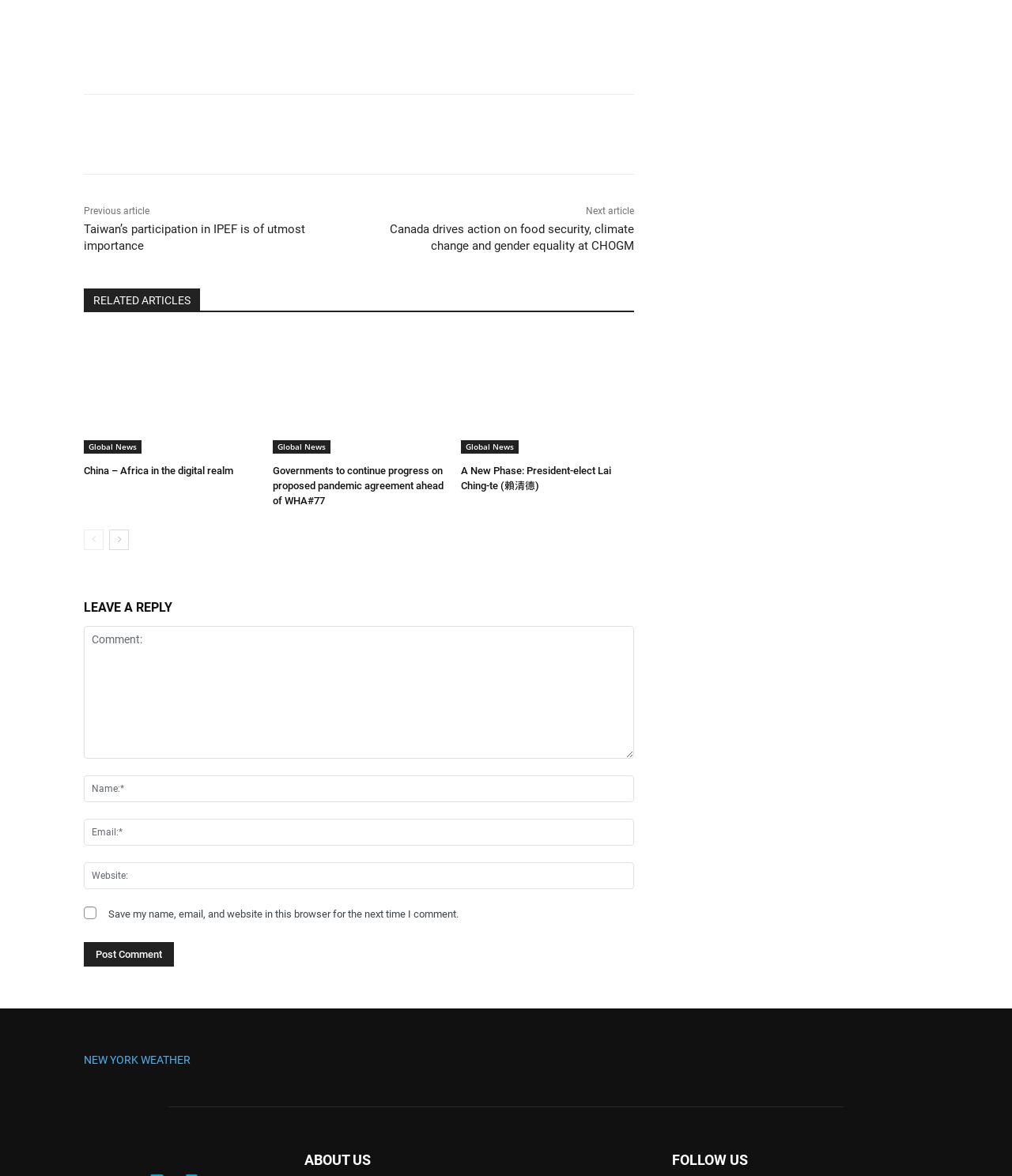Locate the bounding box coordinates of the element's region that should be clicked to carry out the following instruction: "Load more articles". The coordinates need to be four float numbers between 0 and 1, i.e., [left, top, right, bottom].

None